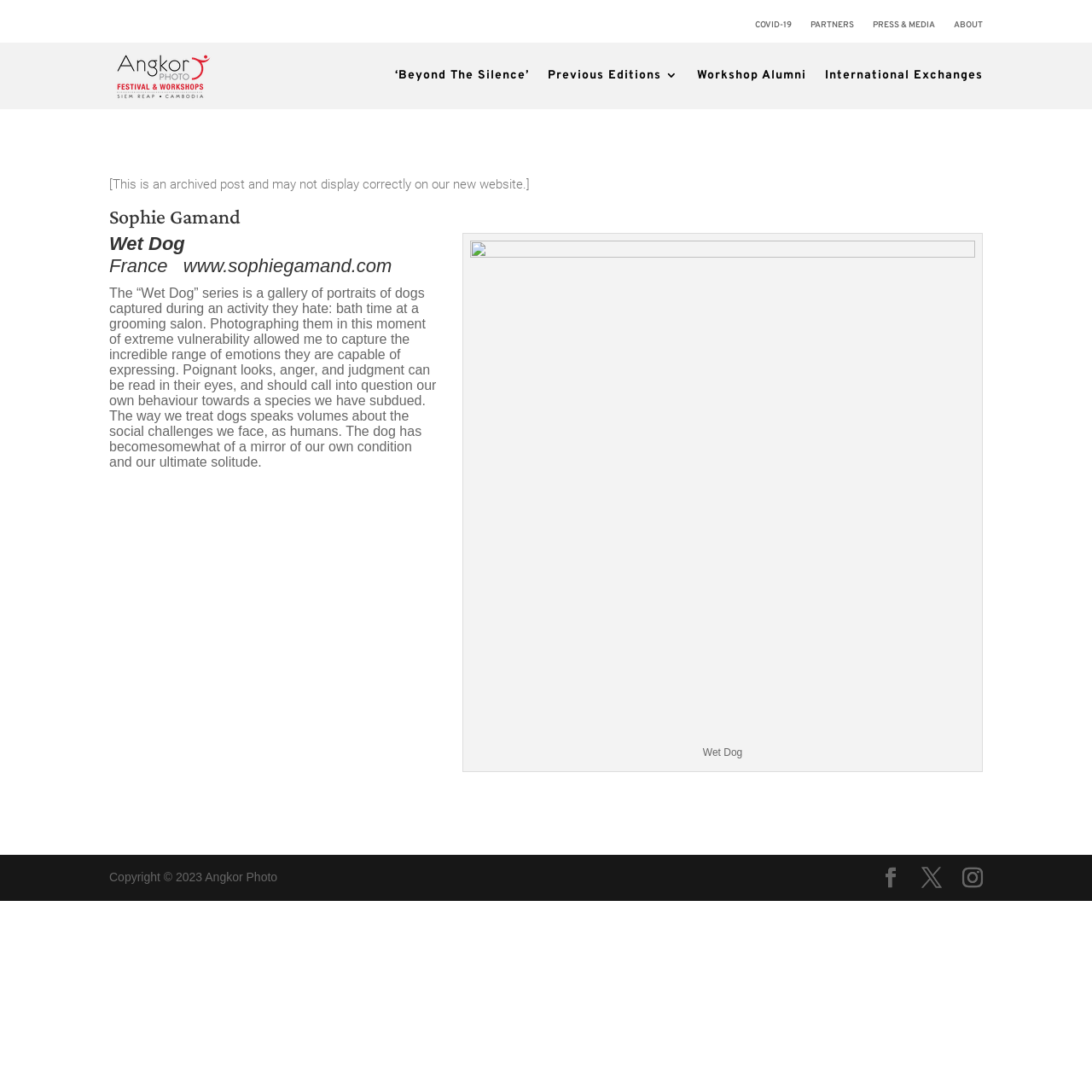Highlight the bounding box coordinates of the region I should click on to meet the following instruction: "Go to PRESS & MEDIA".

[0.799, 0.018, 0.856, 0.052]